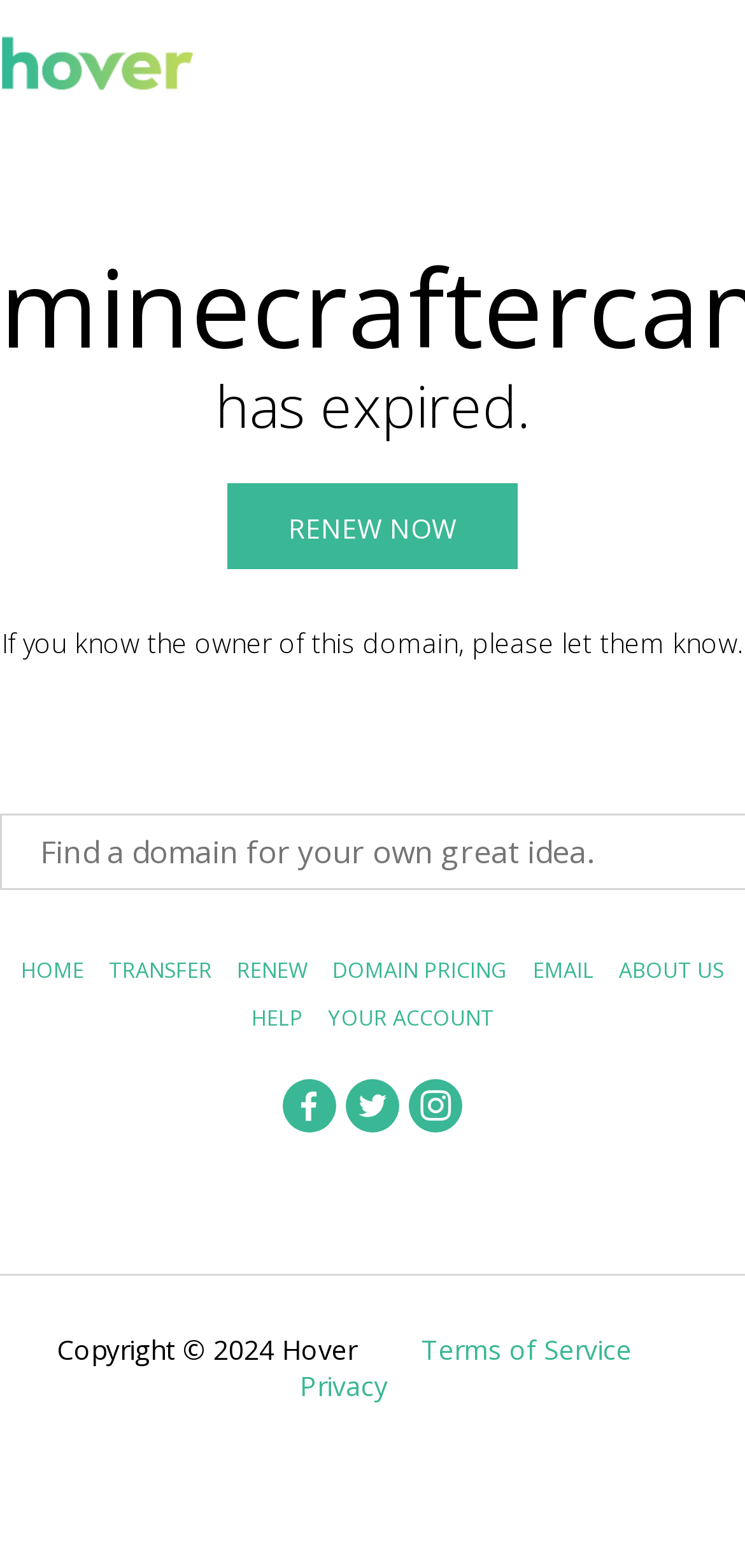Please find the bounding box coordinates (top-left x, top-left y, bottom-right x, bottom-right y) in the screenshot for the UI element described as follows: Domain Pricing

[0.446, 0.609, 0.682, 0.628]